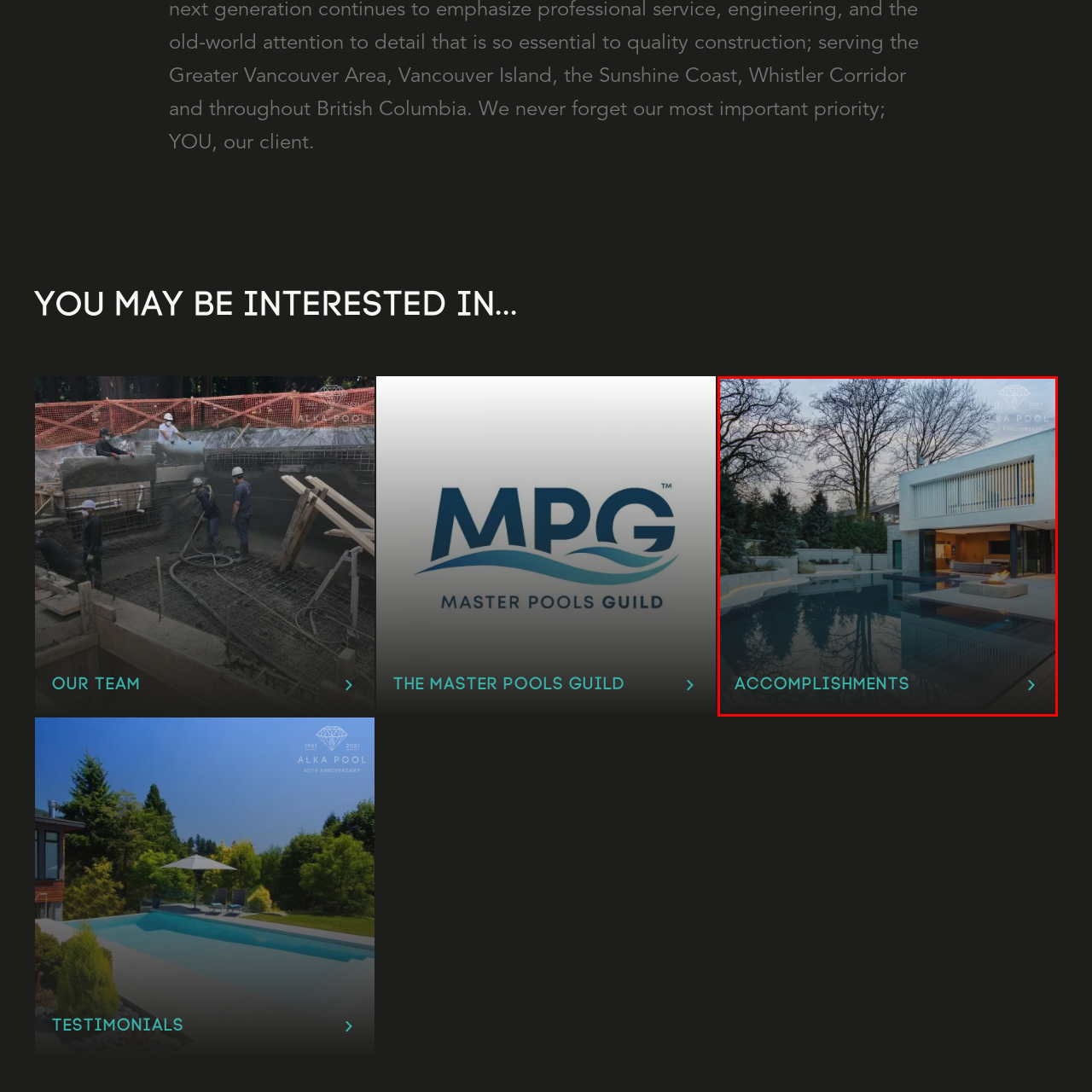What is the brand name associated with the image?
Inspect the image enclosed within the red bounding box and provide a detailed answer to the question, using insights from the image.

The subtle branding in the corner of the image indicates that this is a part of their promotional materials, celebrating their successes in pool construction and design, and the brand name associated with the image is ALKA POOL.